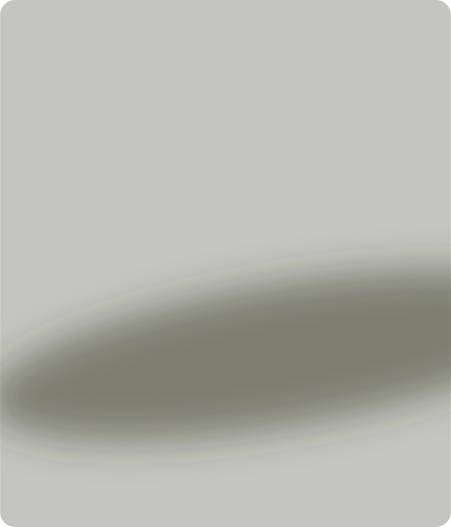Thoroughly describe what you see in the image.

The image showcases the HP Stream 11, a highly recommended affordable laptop ideal for Cricut Maker users. Known for its sleek design, this laptop is powered by an Intel Celeron N4020 processor, which can be overclocked for enhanced performance. It features an 11-inch HD IPS Truelife LED-backlit display, ensuring vibrant visuals for your photos, movies, and games. With Intel UHD graphics 600, users can enjoy stunning visuals and seamless multitasking, making it perfect both for creative projects and leisure activities. Additionally, the laptop's integrated webcam and microphone facilitate smooth video chats, making it an excellent choice for both work and play.